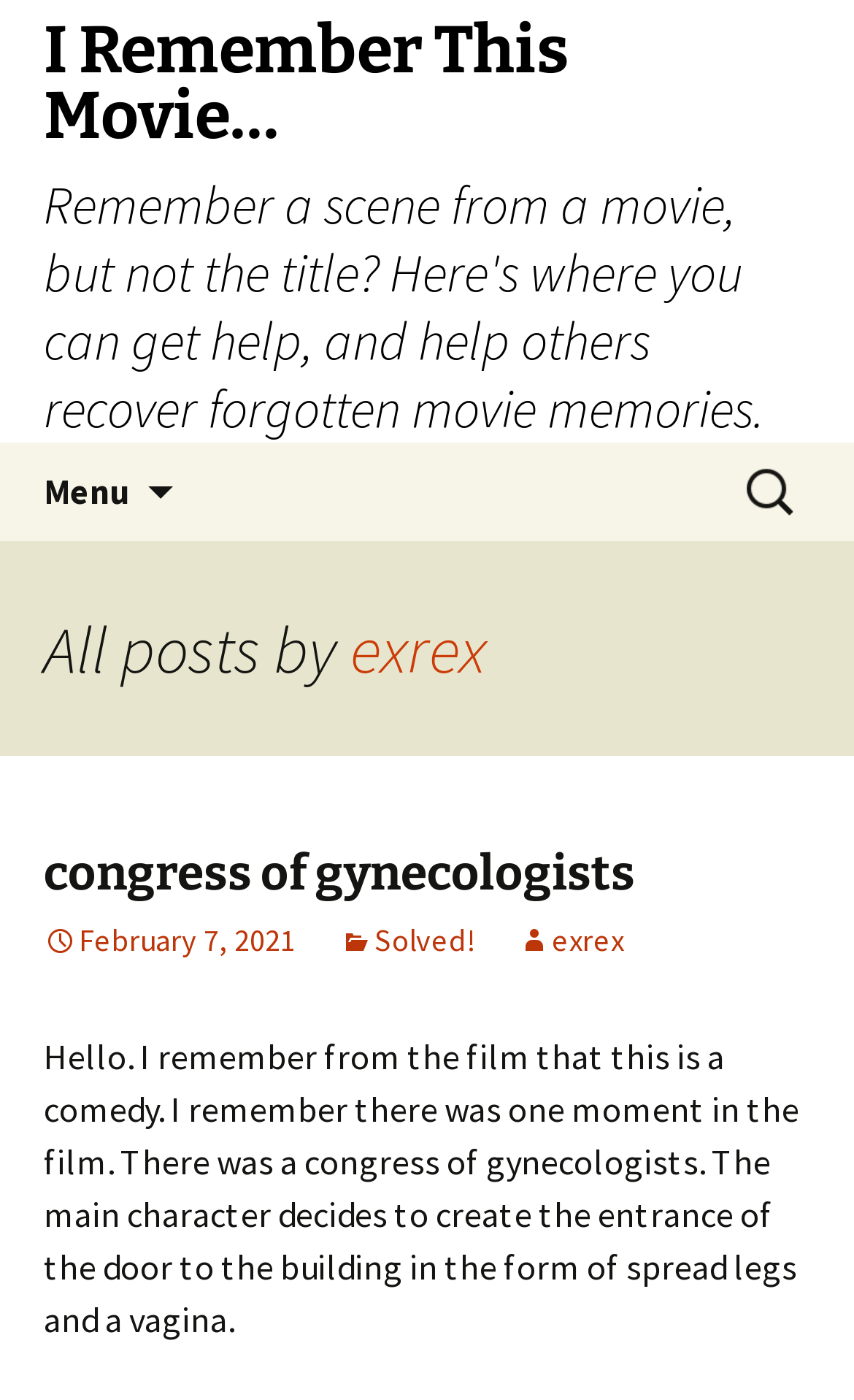What is the topic of the latest post?
Please analyze the image and answer the question with as much detail as possible.

The latest post on the webpage describes a scene from a movie involving a congress of gynecologists, as indicated by the text 'There was a congress of gynecologists' in the post.